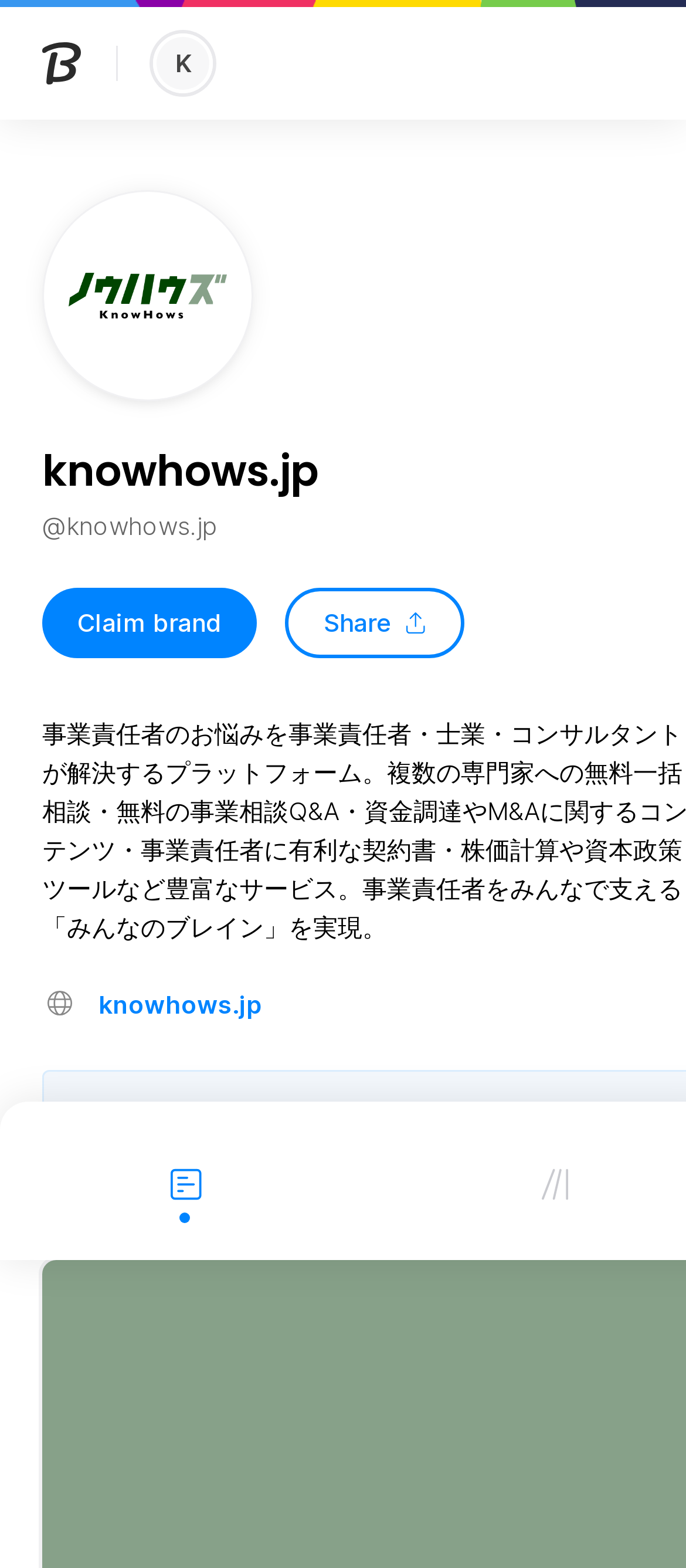Find the bounding box of the UI element described as: "knowhows.jp". The bounding box coordinates should be given as four float values between 0 and 1, i.e., [left, top, right, bottom].

[0.144, 0.624, 0.382, 0.655]